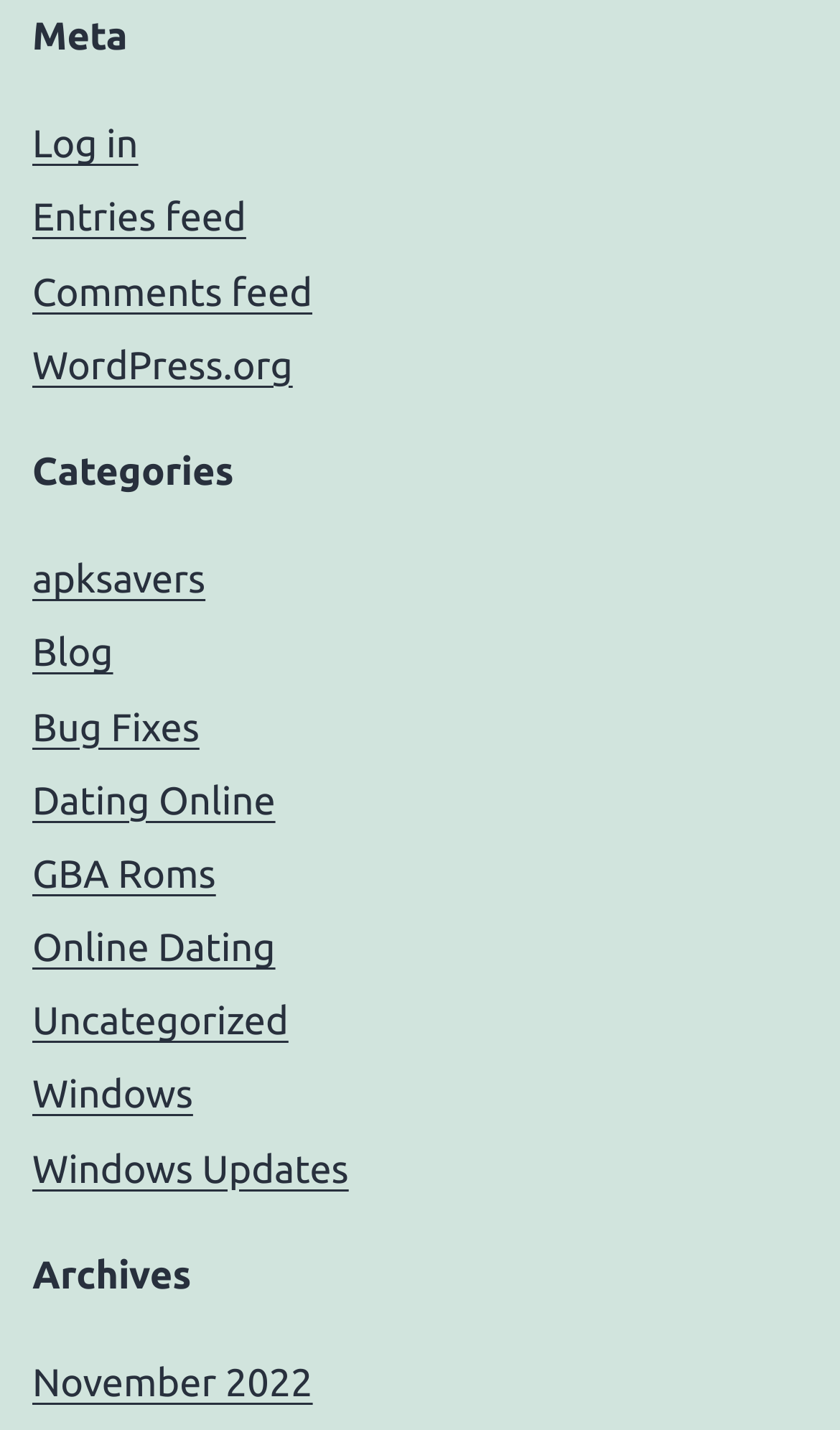How many links are under the 'Meta' navigation?
Refer to the image and provide a one-word or short phrase answer.

4